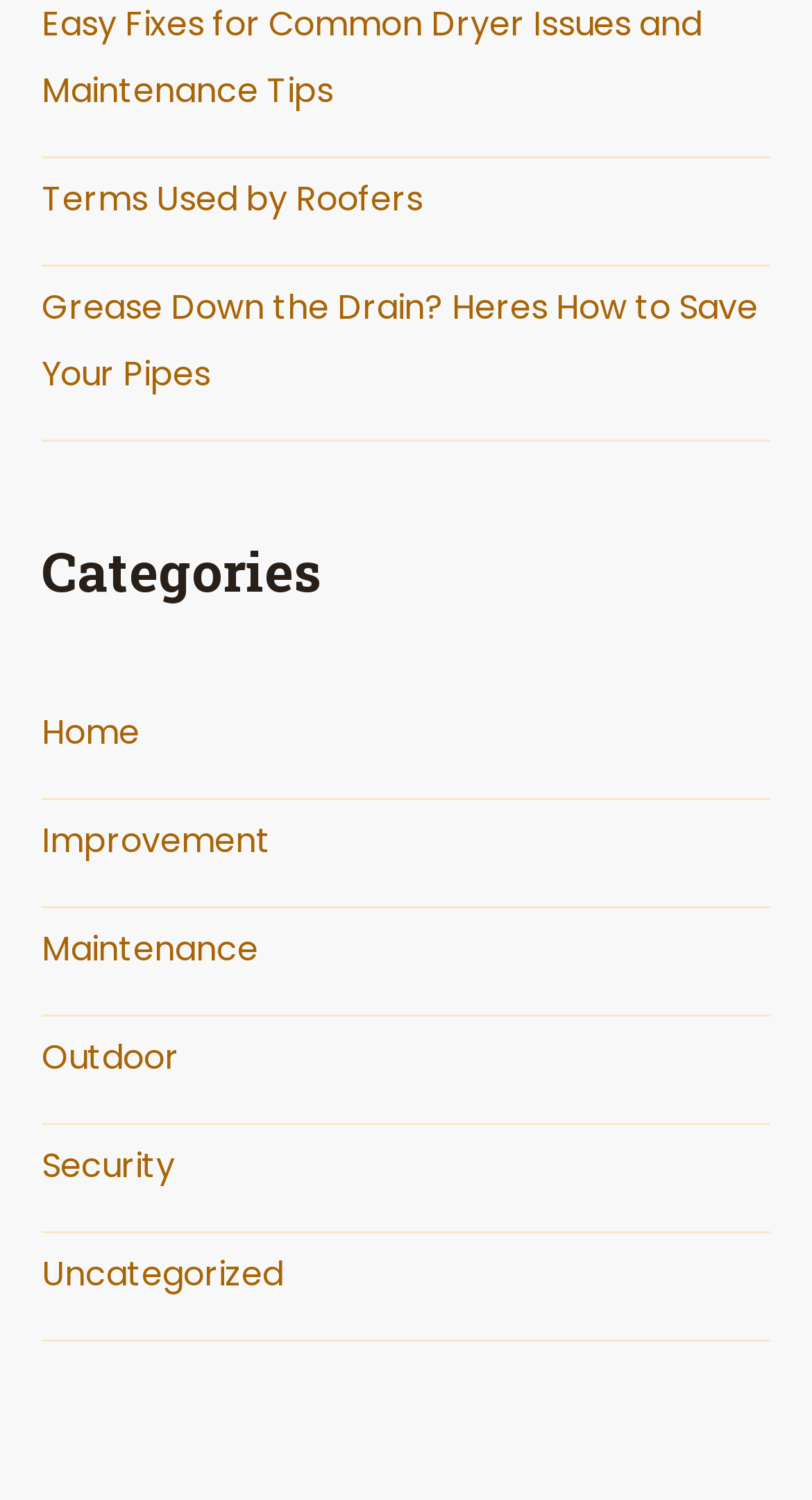Please answer the following question using a single word or phrase: 
What is the last category listed?

Uncategorized